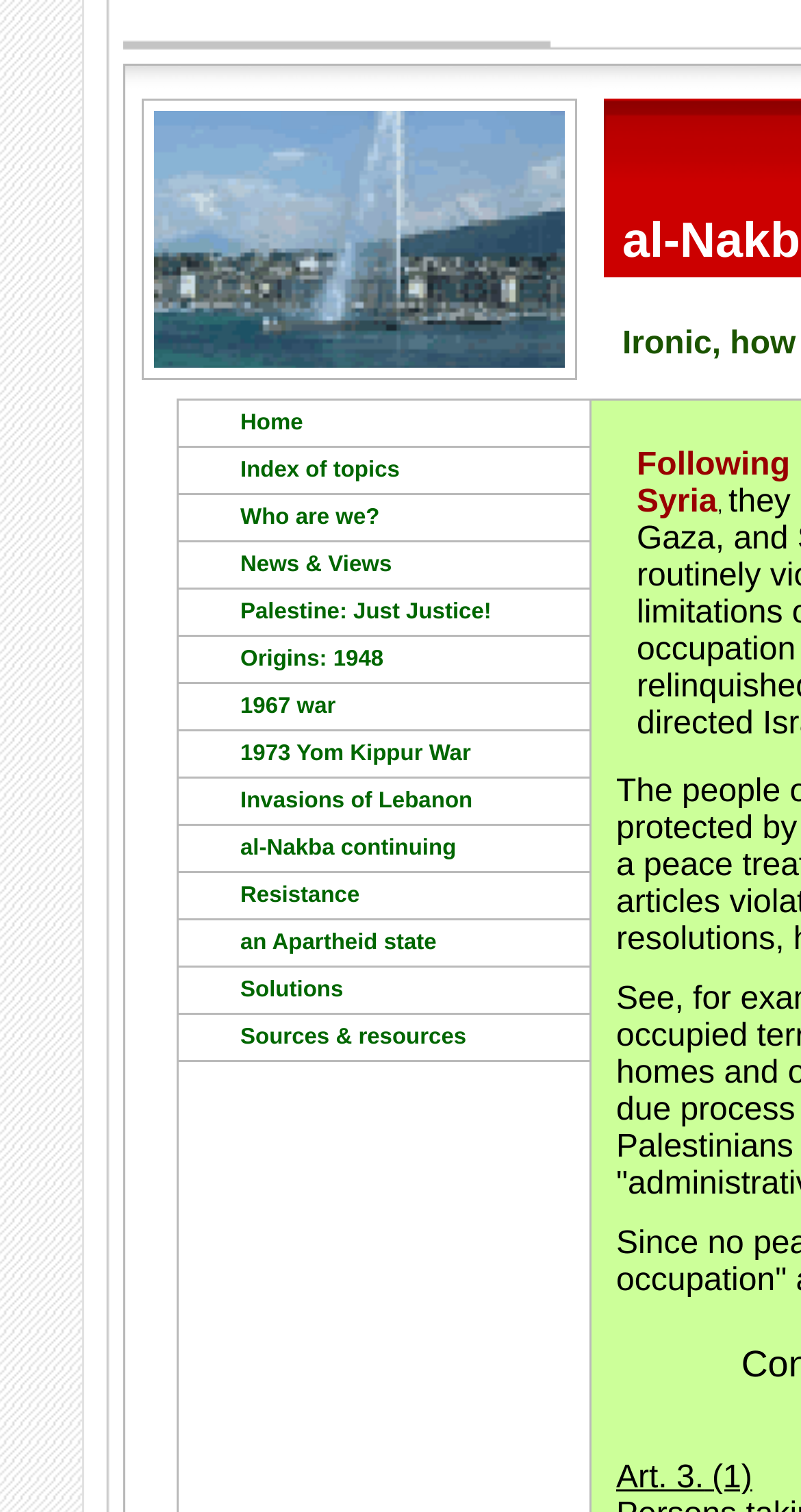What is the last topic listed? Examine the screenshot and reply using just one word or a brief phrase.

Sources & resources